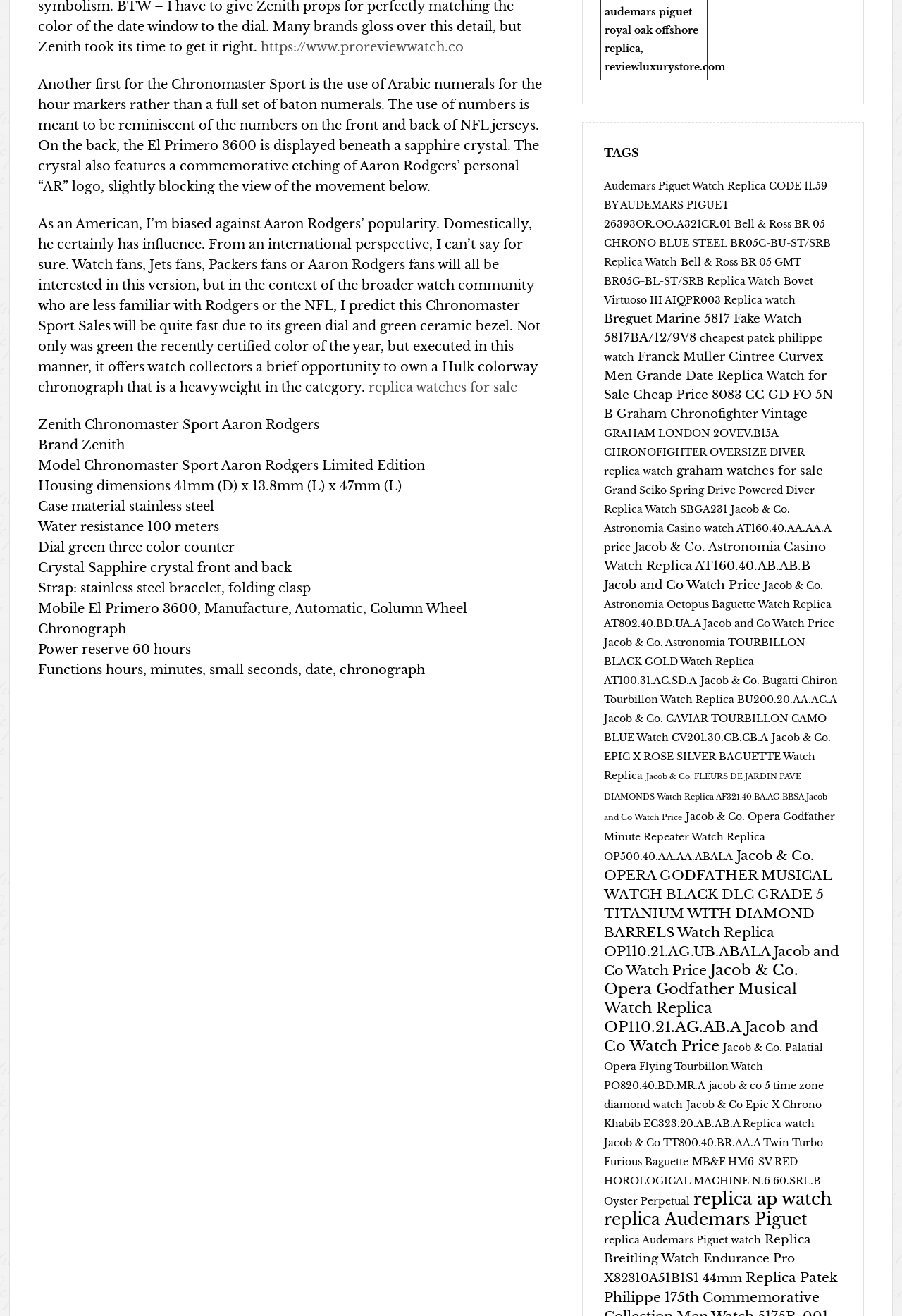Kindly determine the bounding box coordinates for the clickable area to achieve the given instruction: "View the Audemars Piguet Watch Replica CODE 11.59 BY AUDEMARS PIGUET 26393OR.OO.A321CR.01".

[0.67, 0.137, 0.917, 0.175]